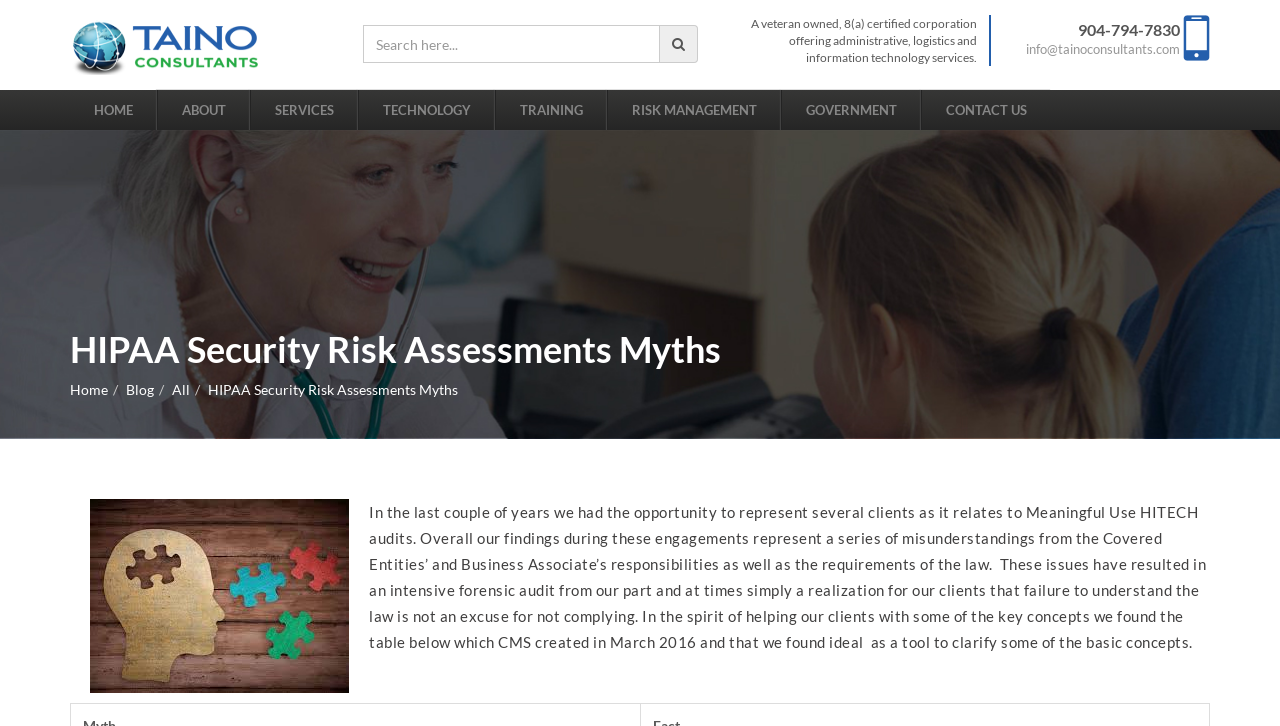Based on the element description: "alt="Taino Consultants"", identify the UI element and provide its bounding box coordinates. Use four float numbers between 0 and 1, [left, top, right, bottom].

[0.055, 0.051, 0.202, 0.074]